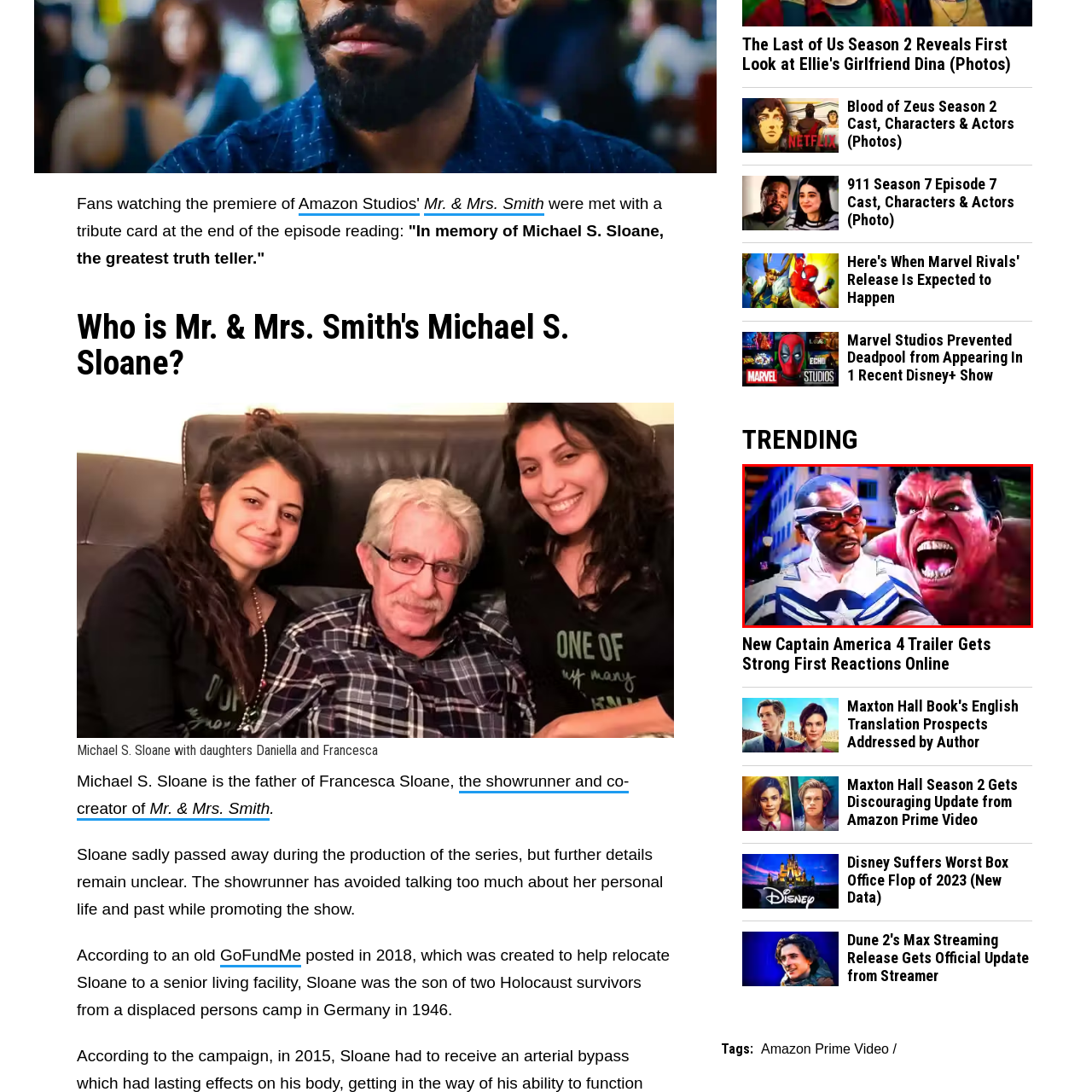Describe the features and objects visible in the red-framed section of the image in detail.

The image features a vibrant scene featuring two iconic characters from the Marvel universe. On the left, a heroic figure, dressed in a distinctive costume adorned with a star emblem, portrays a character likely associated with themes of bravery and justice. On the right, the Hulk is depicted furiously roaring, showcasing his immense power and anger. The dynamic contrast between the calm demeanor of the character on the left and the explosive intensity of the Hulk highlights the diverse themes often explored in superhero narratives, such as camaraderie and conflict. The backdrop includes urban elements, enhancing the lively atmosphere often portrayed in superhero stories. This artwork embodies the excitement and drama characteristic of Marvel productions, possibly relating to an upcoming release or showcase.